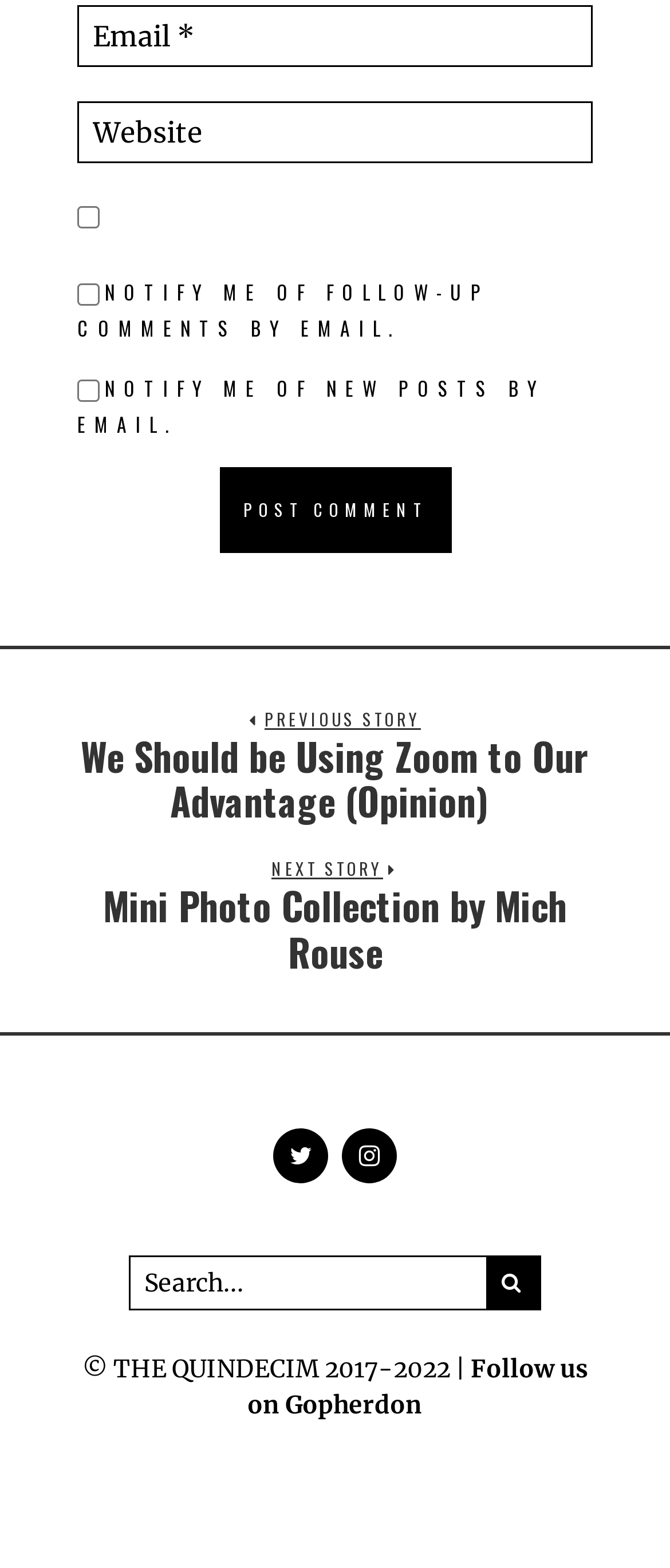Reply to the question below using a single word or brief phrase:
What is the purpose of the textbox with the placeholder 'Search...'?

Search the website